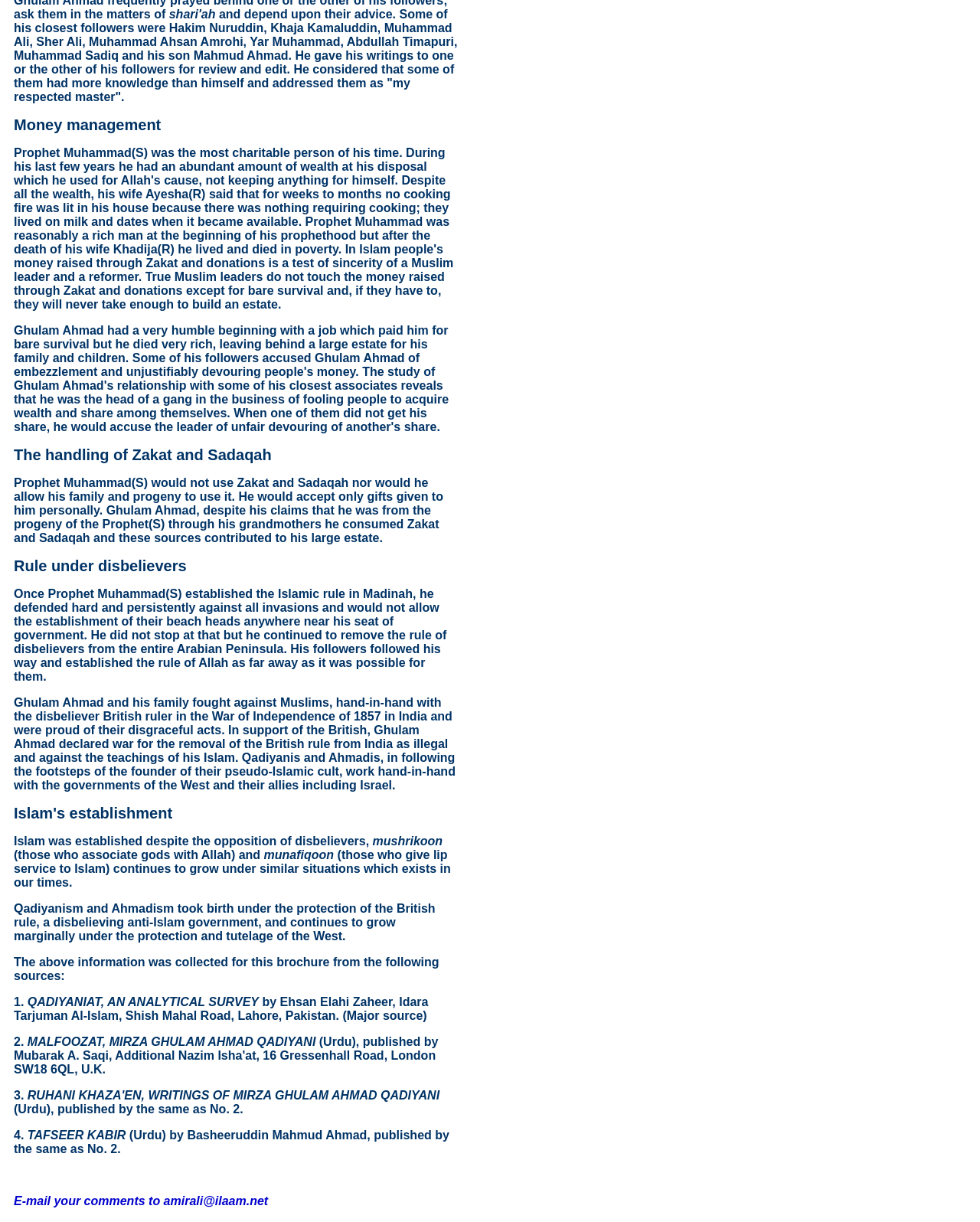Locate the bounding box coordinates of the UI element described by: "Palazzo Poli Inside". The bounding box coordinates should consist of four float numbers between 0 and 1, i.e., [left, top, right, bottom].

None